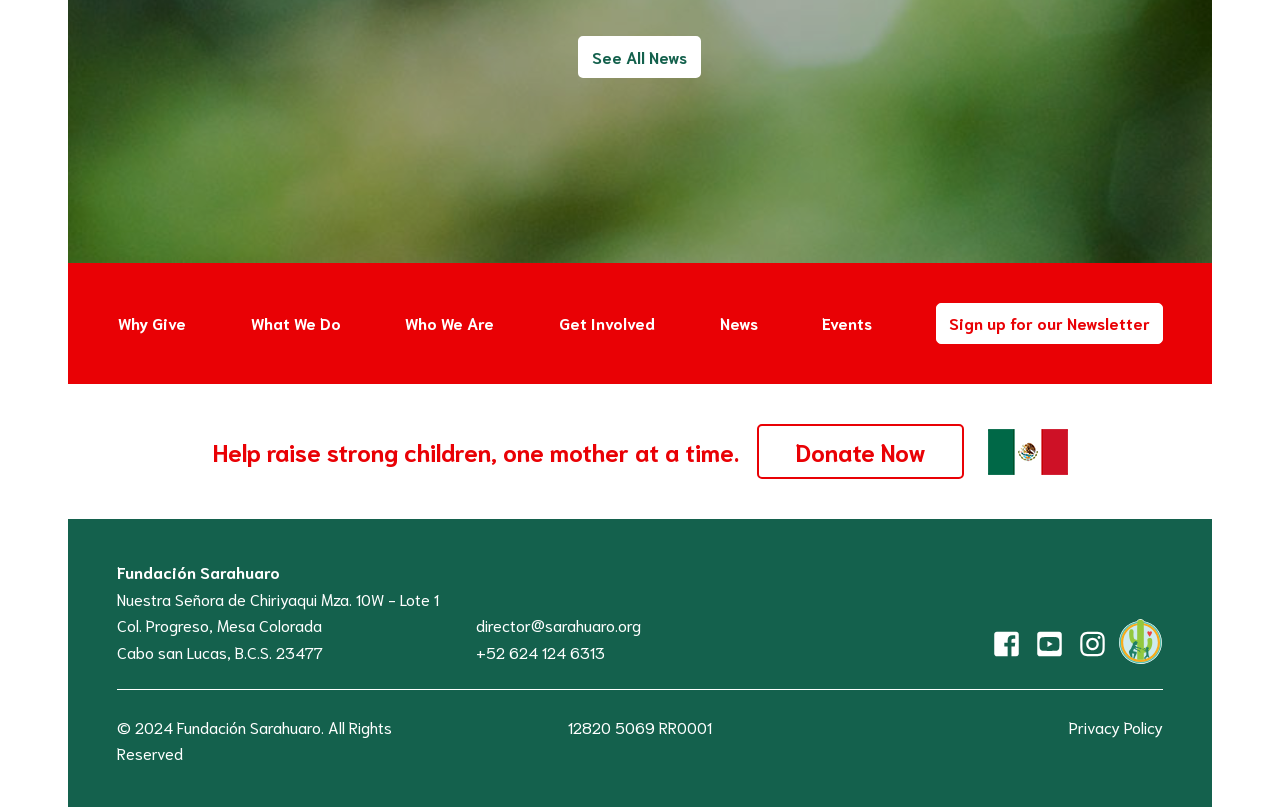Please identify the coordinates of the bounding box for the clickable region that will accomplish this instruction: "Click on 'Get Involved'".

[0.436, 0.376, 0.512, 0.426]